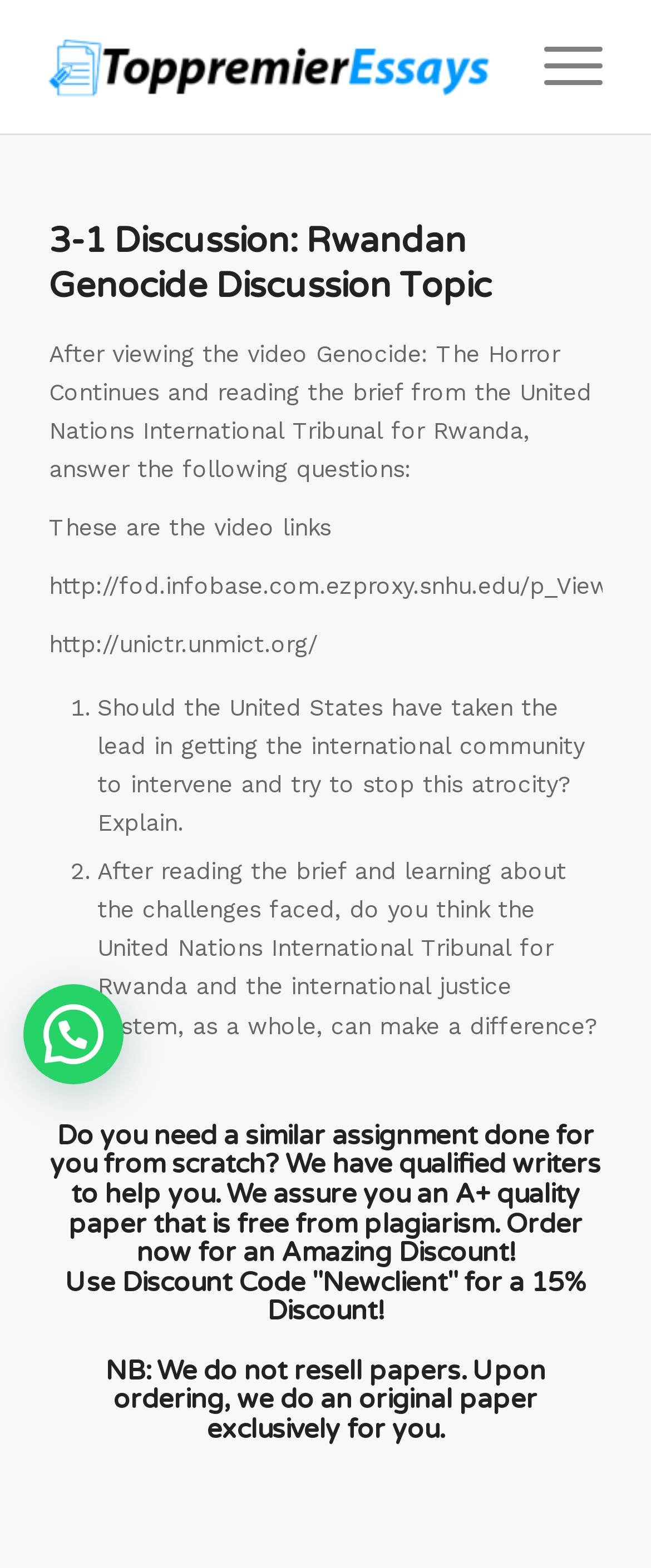What is the URL provided for the video link?
Based on the visual information, provide a detailed and comprehensive answer.

The URL can be found in the text 'These are the video links http://unictr.unmict.org/' which is located below the heading '3-1 Discussion: Rwandan Genocide Discussion Topic'.